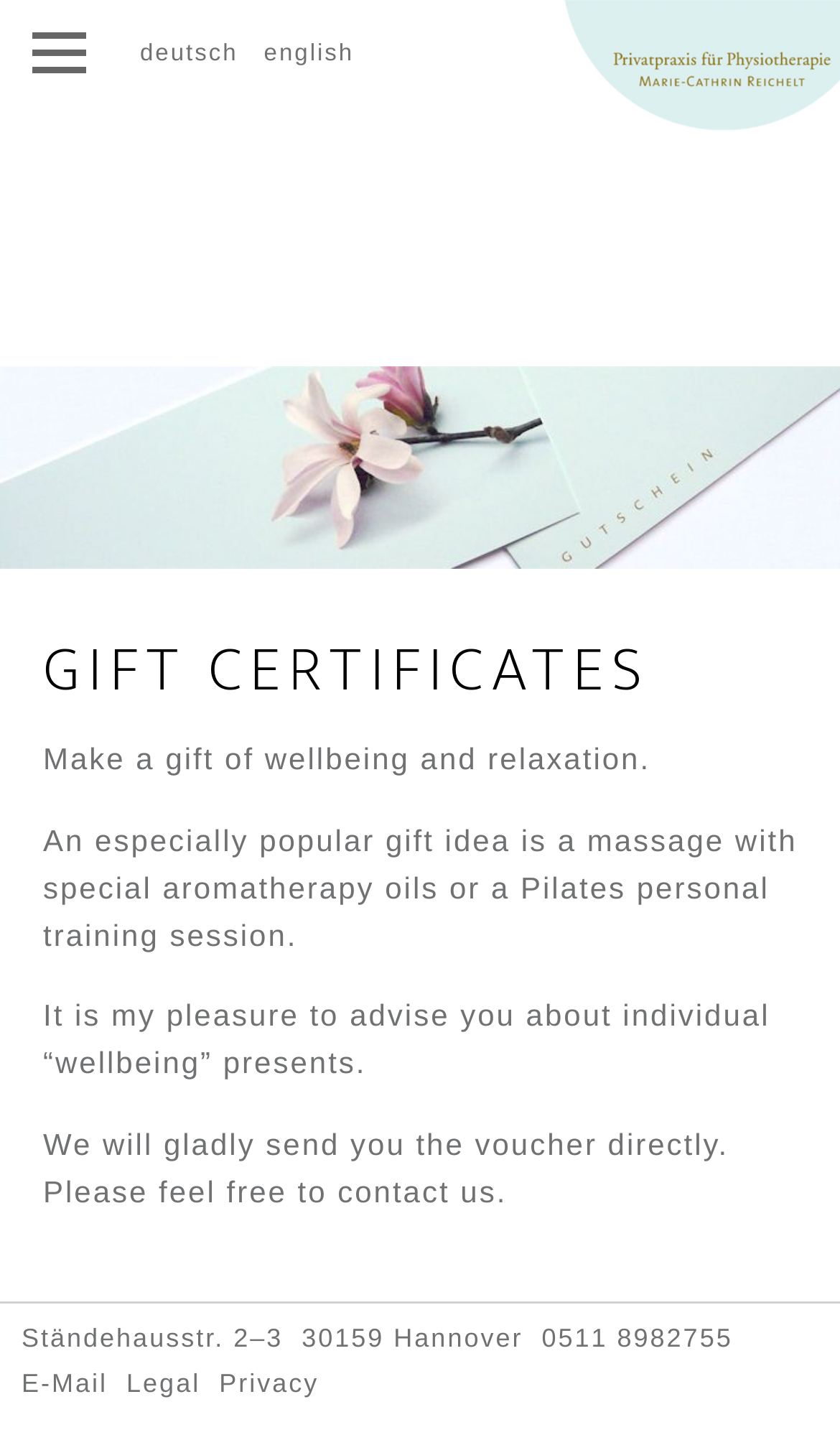Determine the bounding box coordinates of the clickable region to follow the instruction: "View legal information".

[0.15, 0.935, 0.239, 0.974]